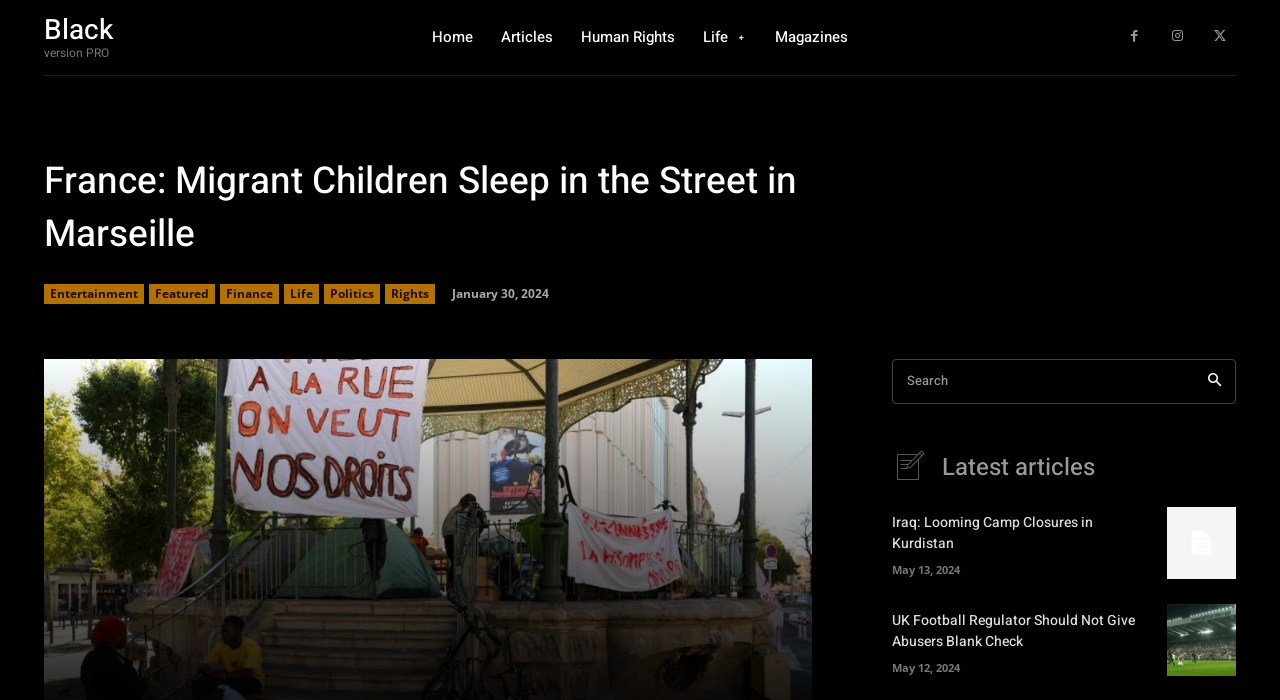Can you give a comprehensive explanation to the question given the content of the image?
How many latest articles are listed on the webpage?

There are 3 latest articles listed on the webpage: 'Iraq: Looming Camp Closures in Kurdistan', 'UK Football Regulator Should Not Give Abusers Blank Check', and 'France: Migrant Children Sleep in the Street in Marseille'.